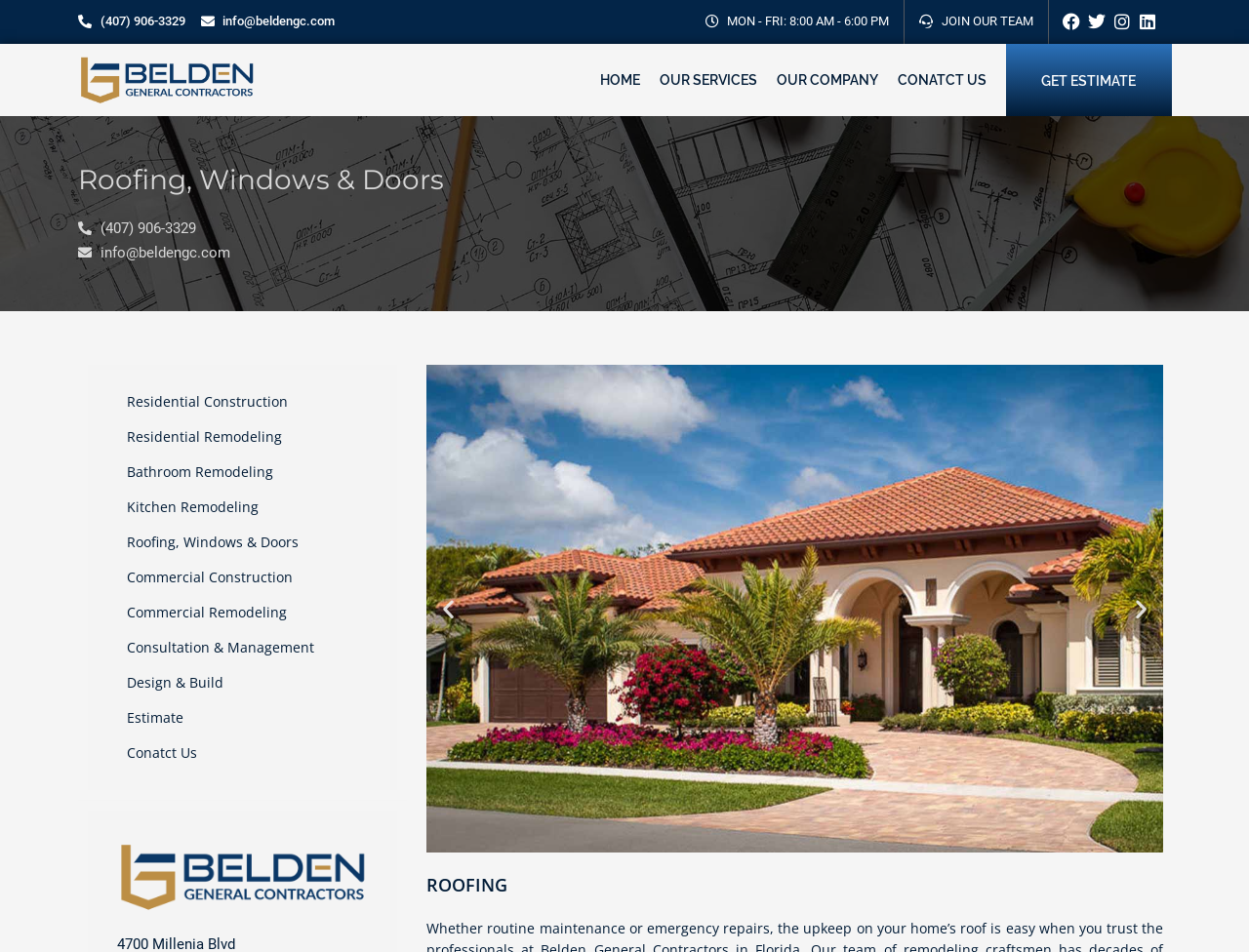From the element description: "info@beldengc.com", extract the bounding box coordinates of the UI element. The coordinates should be expressed as four float numbers between 0 and 1, in the order [left, top, right, bottom].

[0.161, 0.01, 0.268, 0.036]